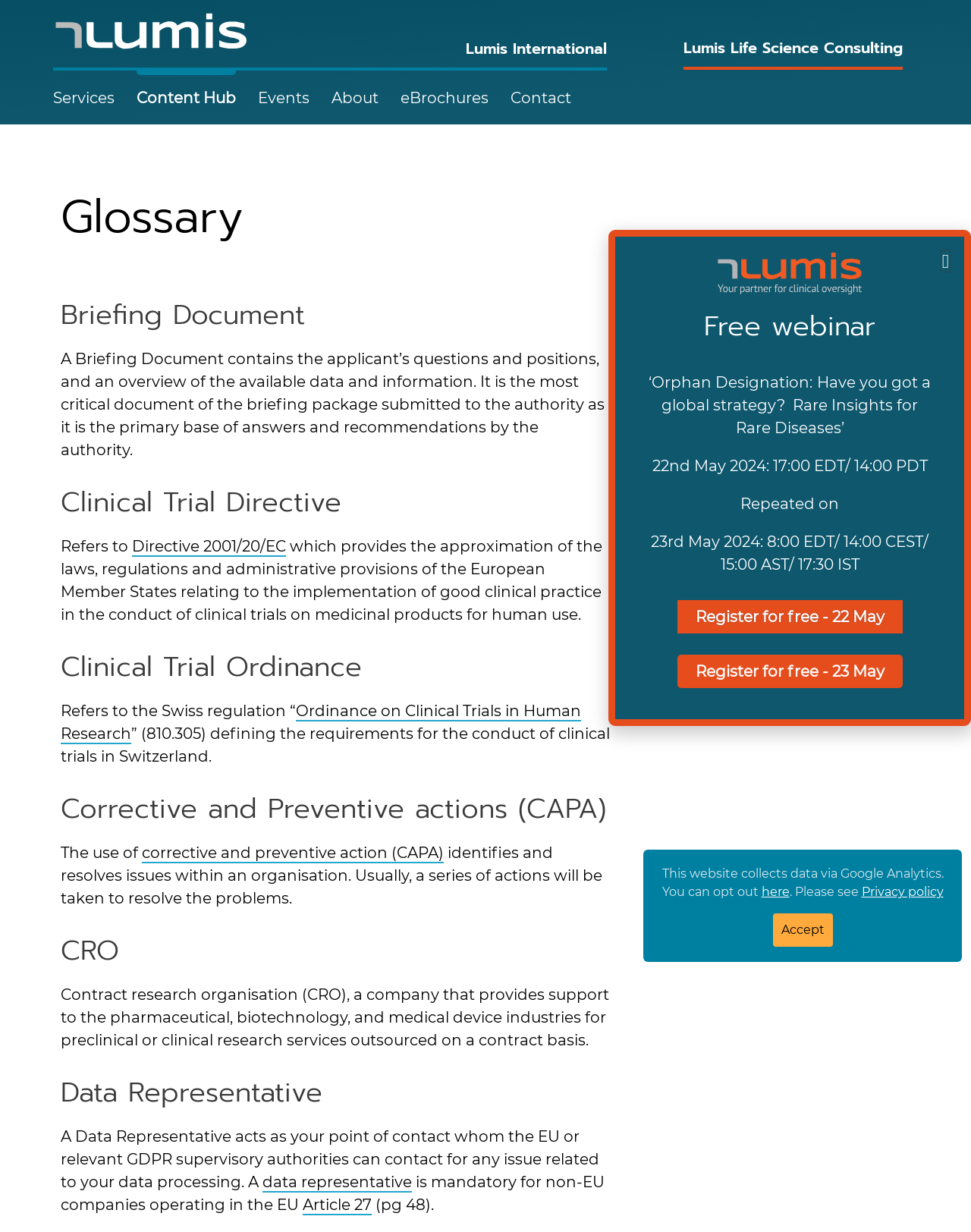Find the bounding box coordinates of the area to click in order to follow the instruction: "Click on the 'Services' dropdown menu".

[0.055, 0.061, 0.118, 0.101]